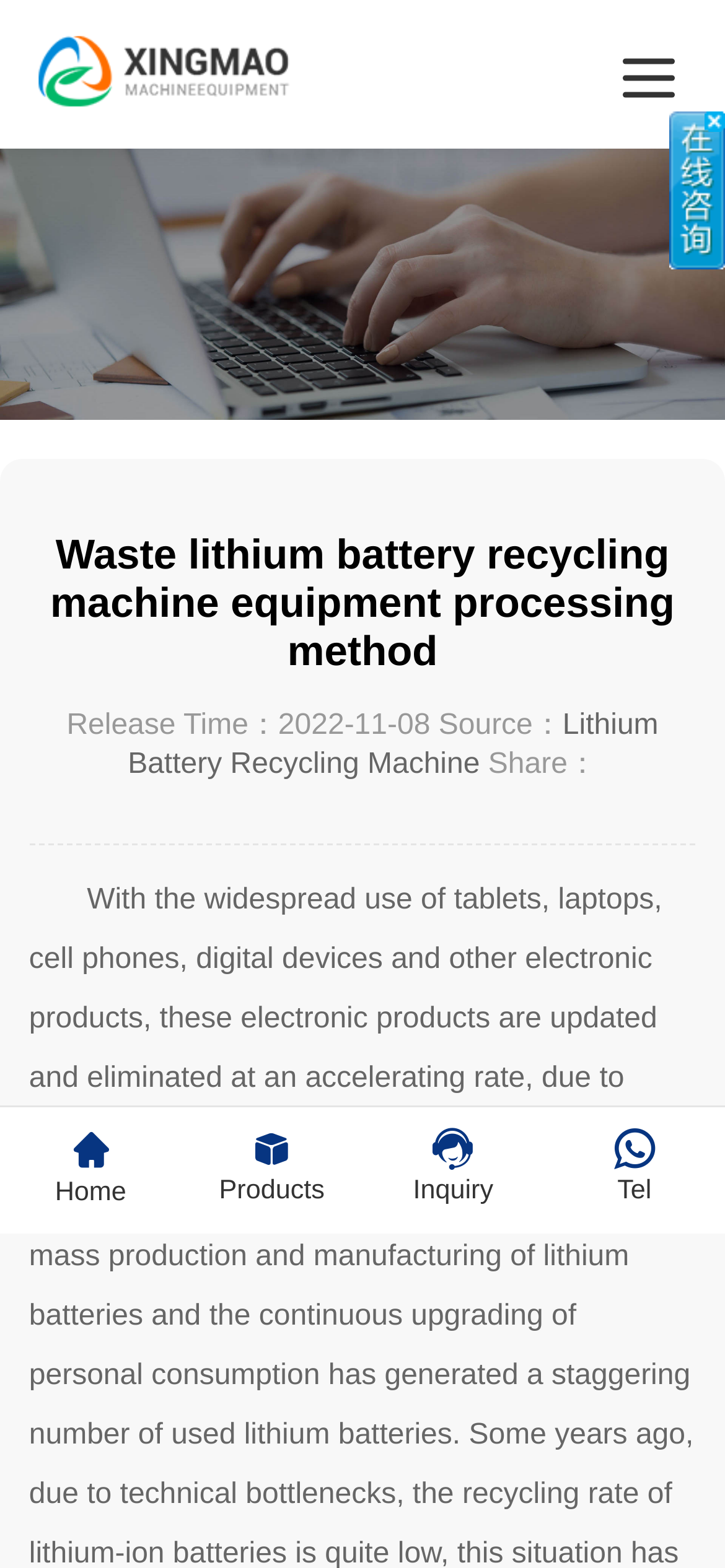What is the main topic of this webpage?
Using the image provided, answer with just one word or phrase.

Lithium battery recycling